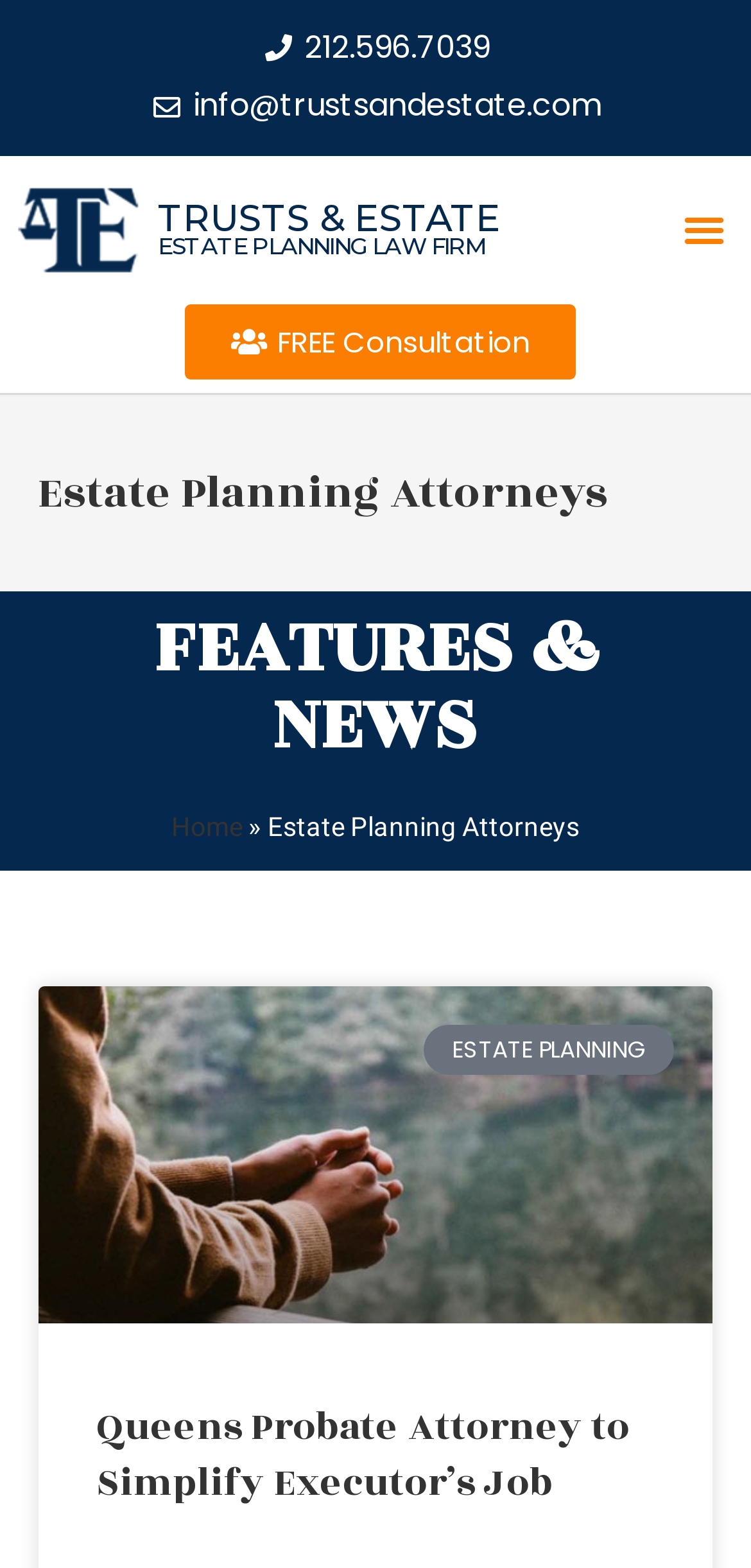Predict the bounding box of the UI element based on the description: "parent_node: ESTATE PLANNING". The coordinates should be four float numbers between 0 and 1, formatted as [left, top, right, bottom].

[0.051, 0.629, 0.949, 0.844]